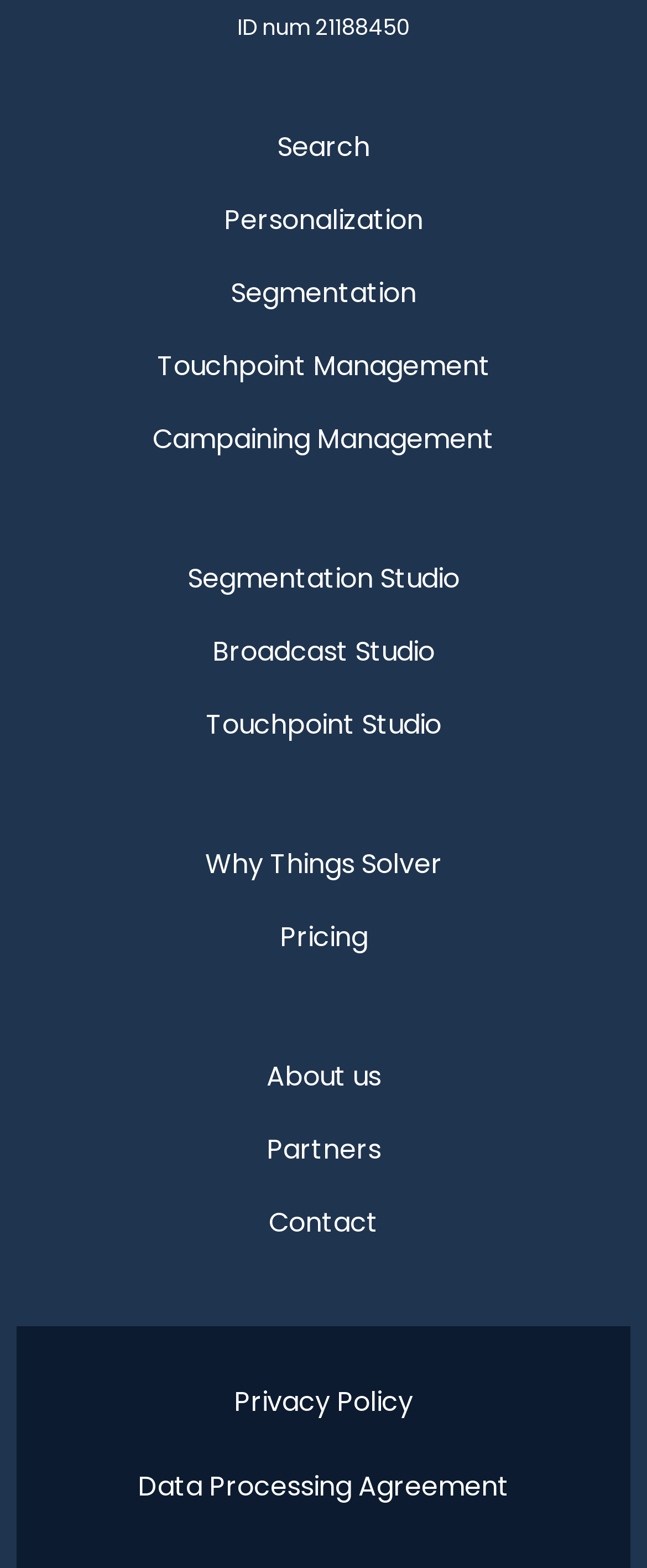Point out the bounding box coordinates of the section to click in order to follow this instruction: "View Personalization".

[0.051, 0.118, 0.949, 0.164]